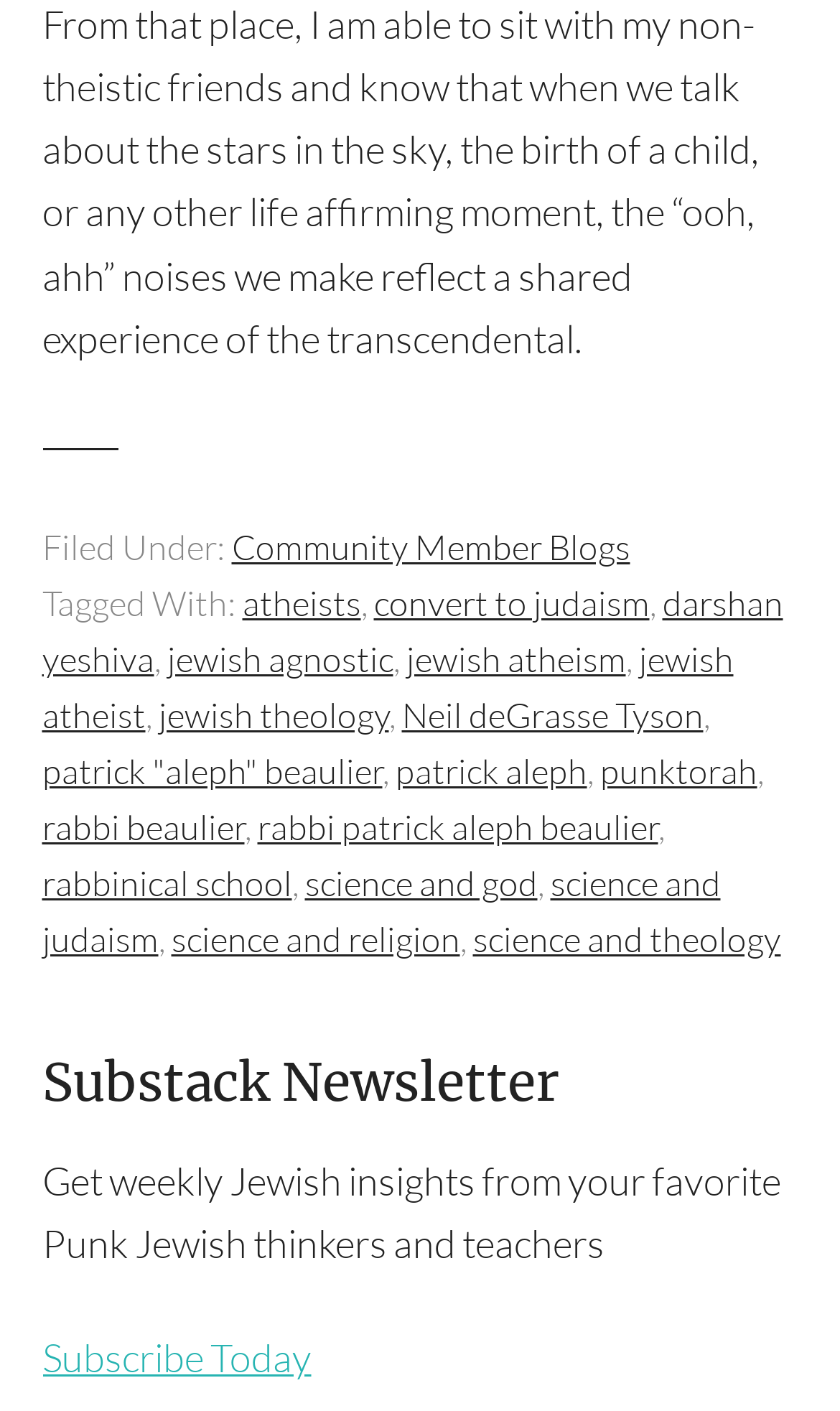Please specify the bounding box coordinates for the clickable region that will help you carry out the instruction: "Learn about science and Judaism".

[0.05, 0.611, 0.858, 0.681]